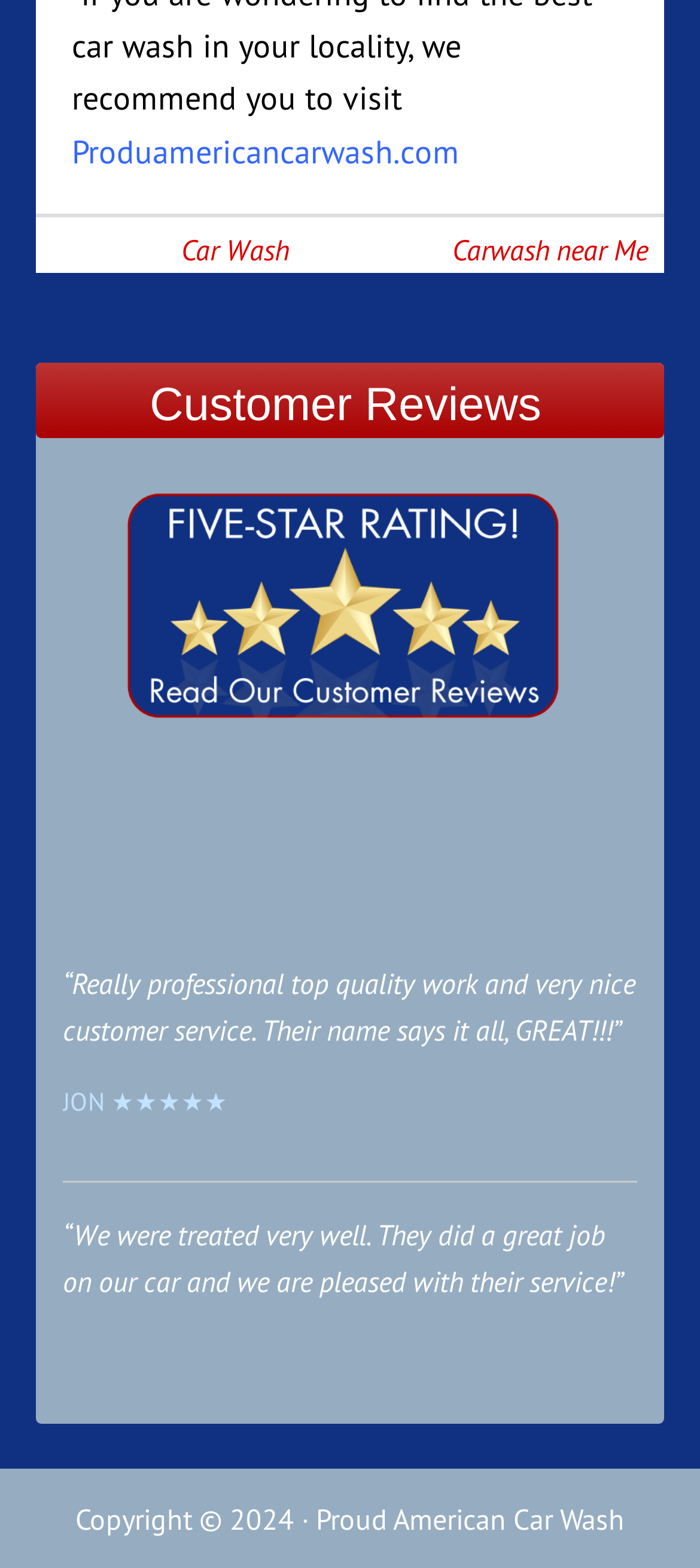Predict the bounding box of the UI element based on the description: "Car Wash". The coordinates should be four float numbers between 0 and 1, formatted as [left, top, right, bottom].

[0.259, 0.147, 0.413, 0.17]